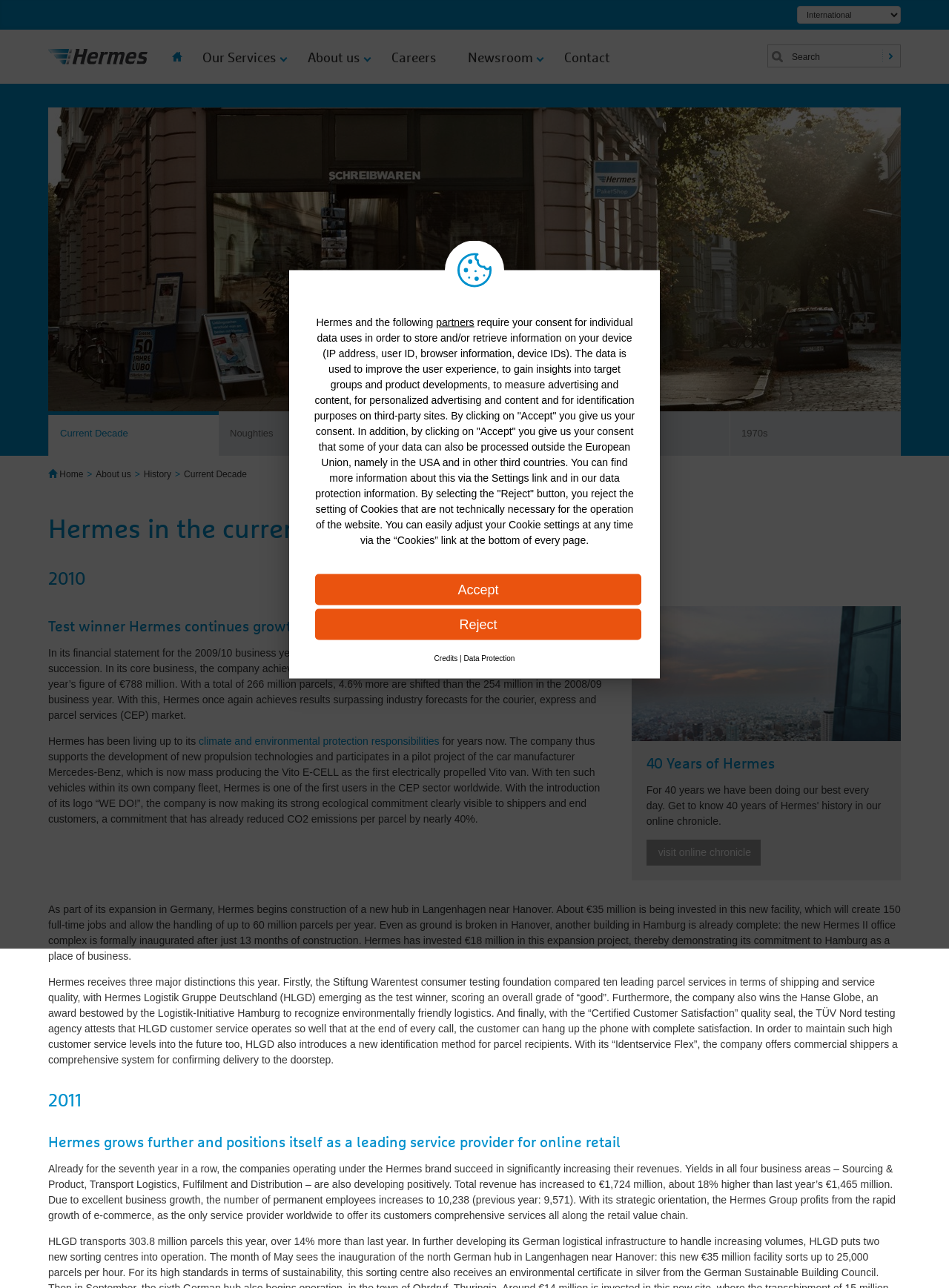Offer a thorough description of the webpage.

The webpage is about Hermes, a leading expert in integrated solutions along the supply chain and a partner for national and international trading companies. At the top of the page, there is a navigation menu with links to "Home", "Our Services", "About us", "Careers", "Newsroom", and "Contact". Below the navigation menu, there is a search bar with a combobox and a button labeled "navigation.search".

On the left side of the page, there is a vertical menu with links to "Home", "About us", "History", and "Current Decade". Below this menu, there are several headings and paragraphs of text describing Hermes' achievements and milestones in the current decade, including its financial statements, growth, and environmental initiatives.

The main content of the page is divided into sections, each with a heading and several paragraphs of text. The sections describe Hermes' history, including its expansion in Germany, its commitment to environmental protection, and its awards and recognitions. There are also links to "40 Years of Hermes" and "visit online chronicle" on the right side of the page.

At the bottom of the page, there is a dialog box with a message about data protection and cookies, with buttons to "Accept" or "Reject" the use of cookies. There are also links to "Credits" and "Data Protection" at the bottom of the page.

Overall, the webpage provides an overview of Hermes' history, achievements, and services, with a focus on its commitment to environmental protection and customer satisfaction.